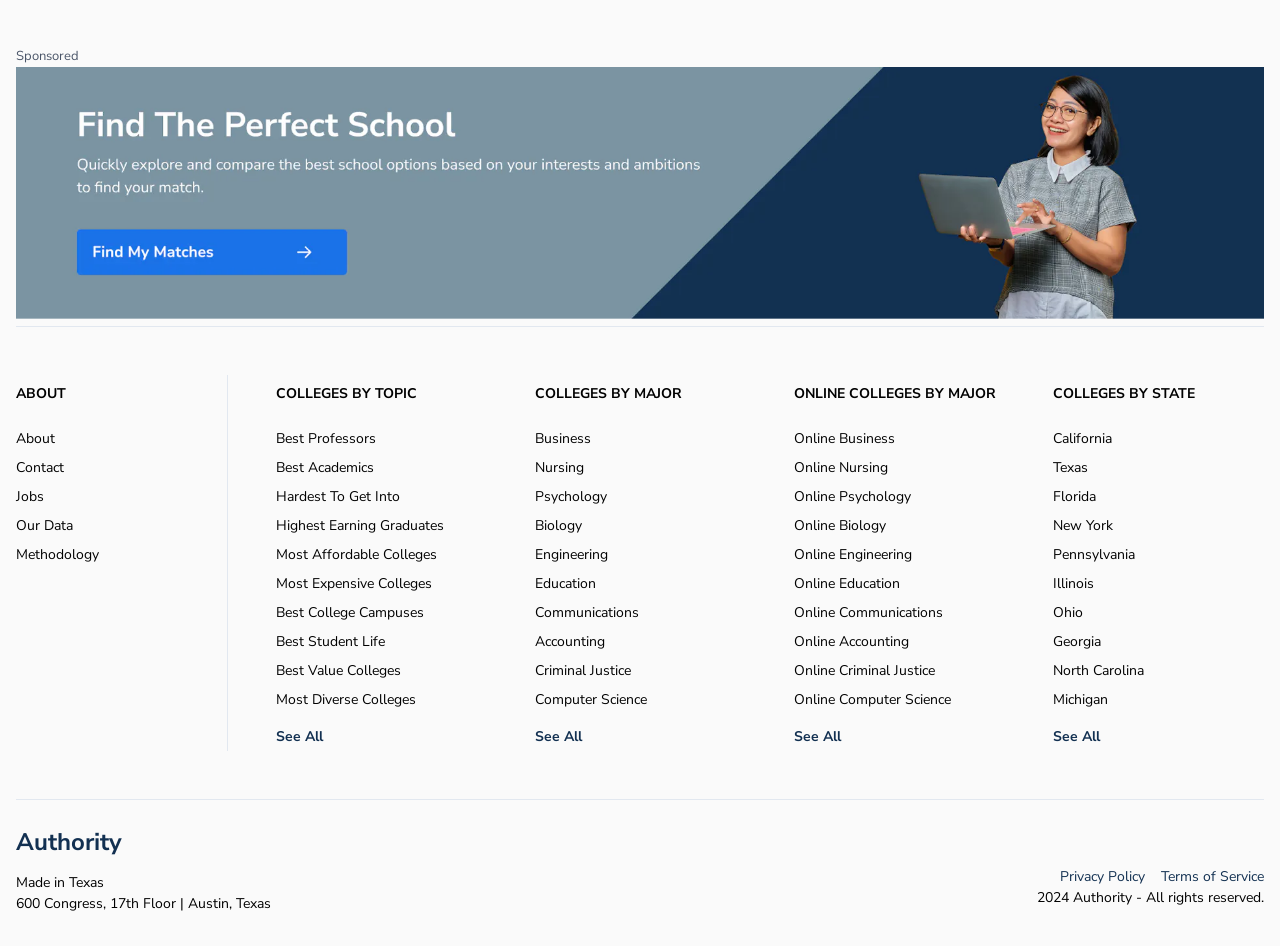Answer the question below in one word or phrase:
What is the last link in the 'ONLINE COLLEGES BY MAJOR' section?

See All